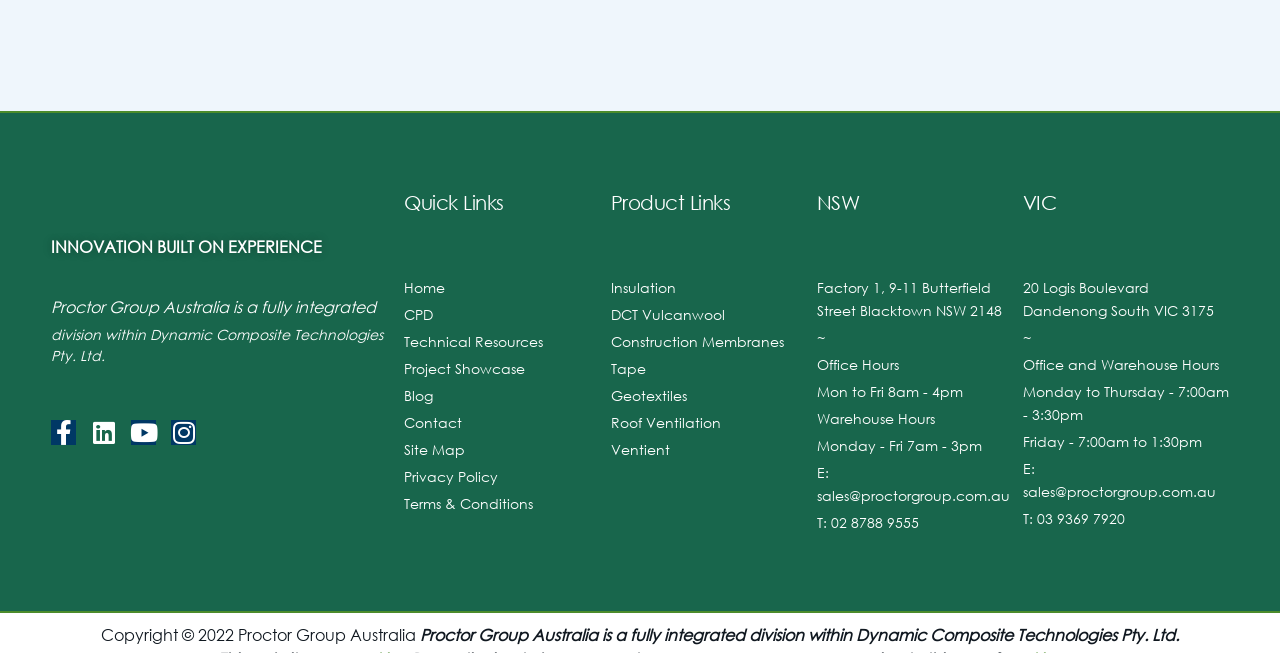Please specify the bounding box coordinates of the area that should be clicked to accomplish the following instruction: "Click on the PROCTOR LOGO WHITE". The coordinates should consist of four float numbers between 0 and 1, i.e., [left, top, right, bottom].

[0.04, 0.291, 0.274, 0.356]